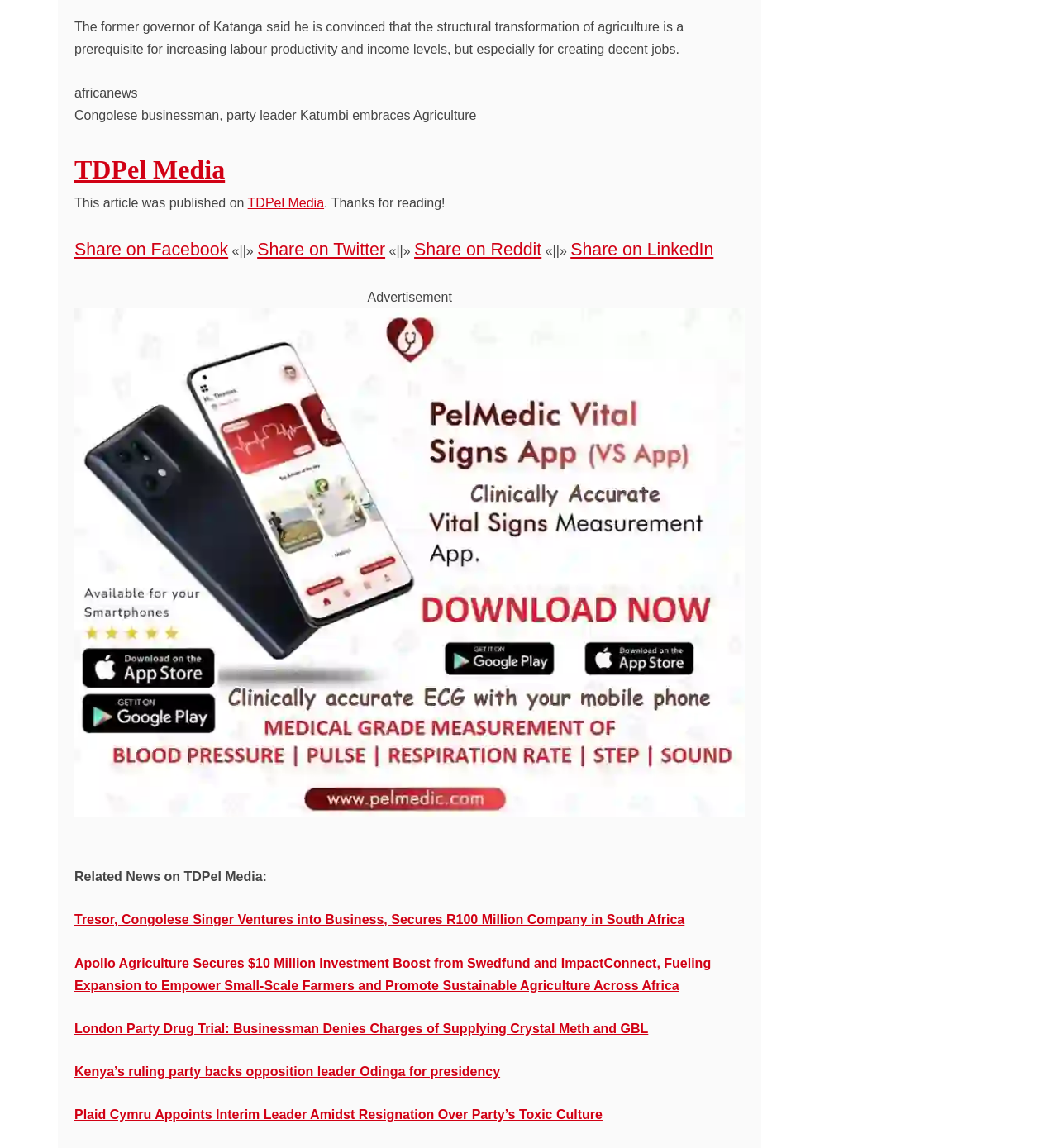What is the name of the media outlet that published this article?
Based on the visual, give a brief answer using one word or a short phrase.

TDPel Media